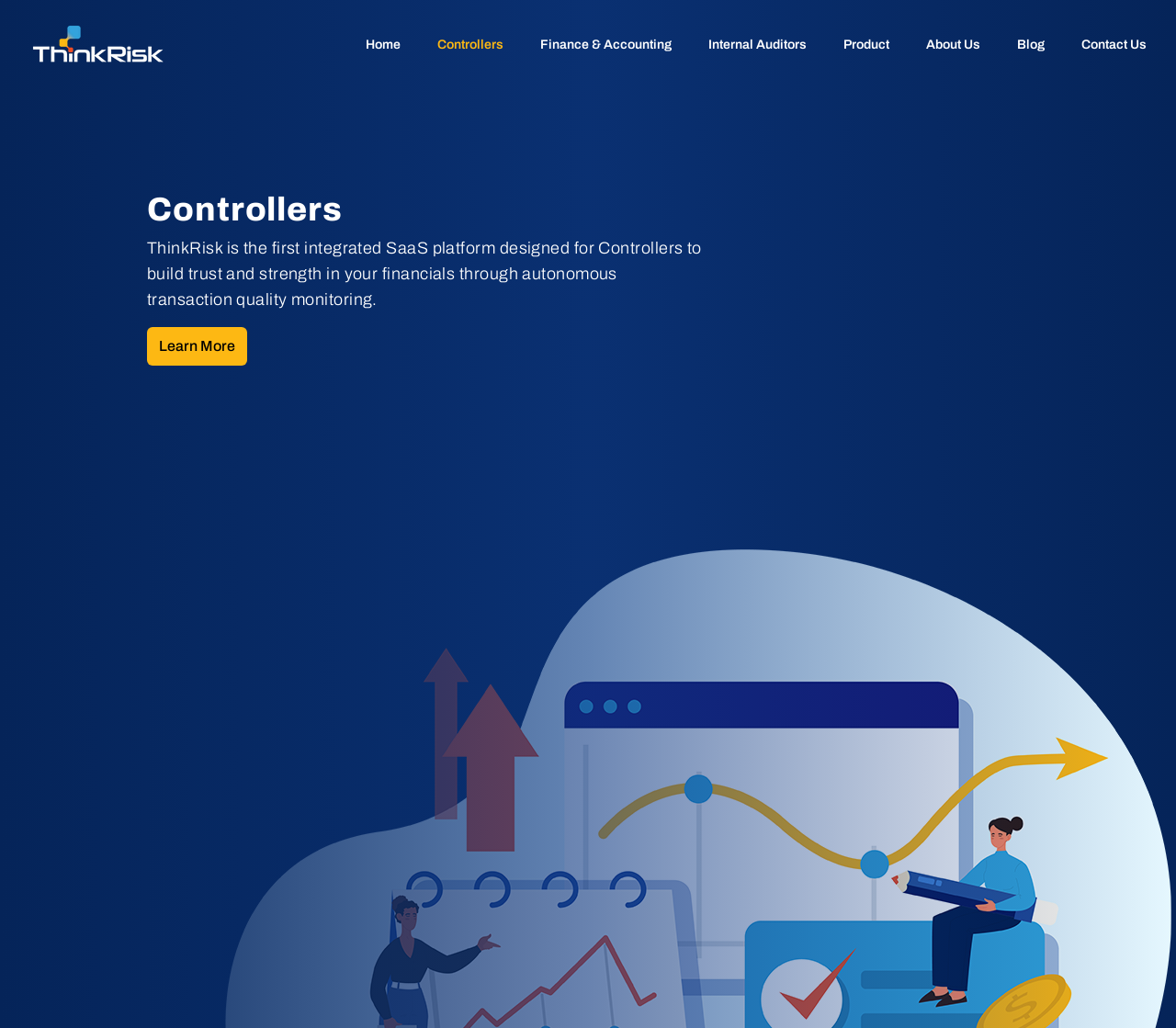Given the description of a UI element: "Internal Auditors", identify the bounding box coordinates of the matching element in the webpage screenshot.

[0.602, 0.033, 0.686, 0.055]